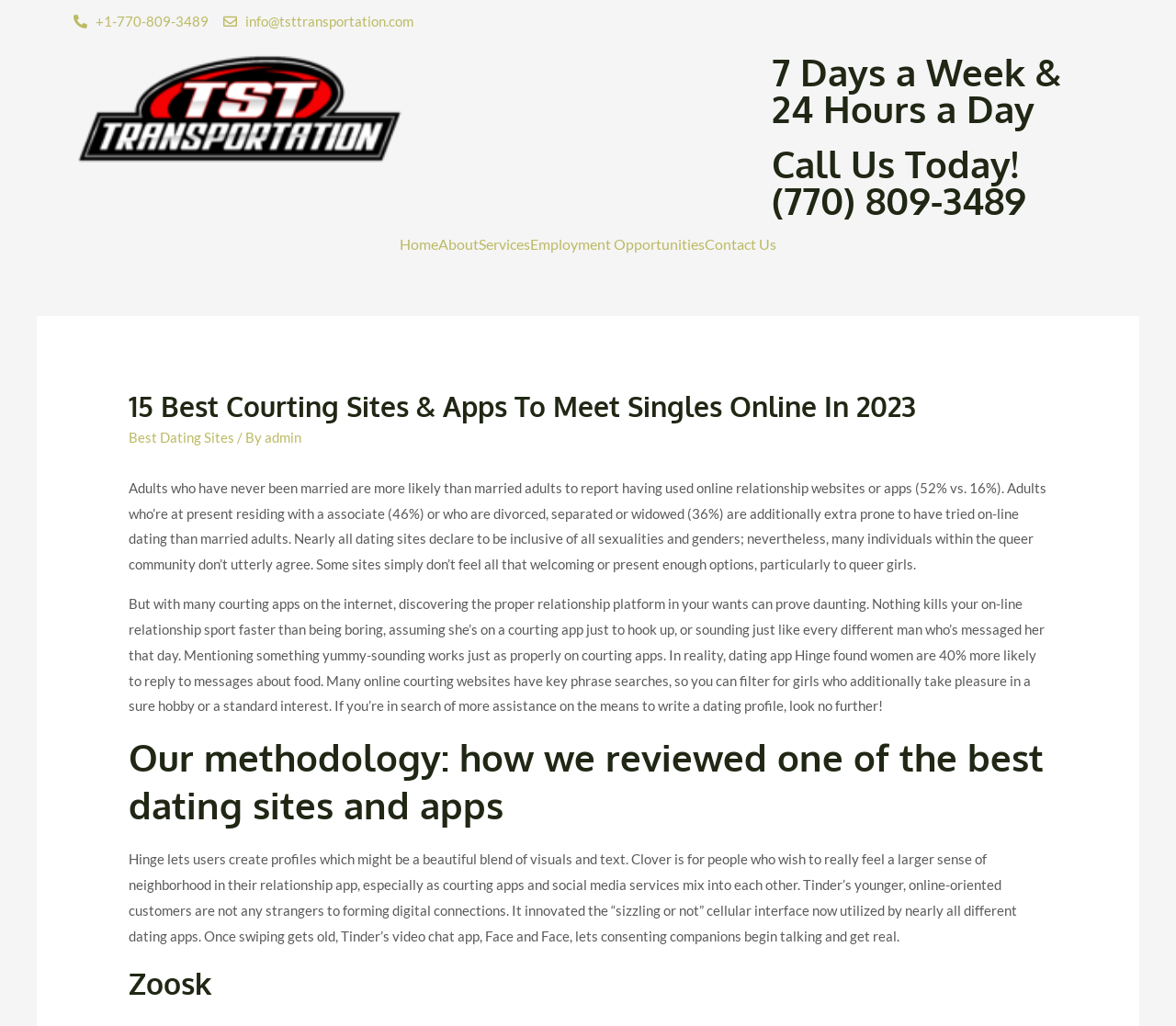Using the element description: "Employment Opportunities", determine the bounding box coordinates for the specified UI element. The coordinates should be four float numbers between 0 and 1, [left, top, right, bottom].

[0.451, 0.231, 0.599, 0.245]